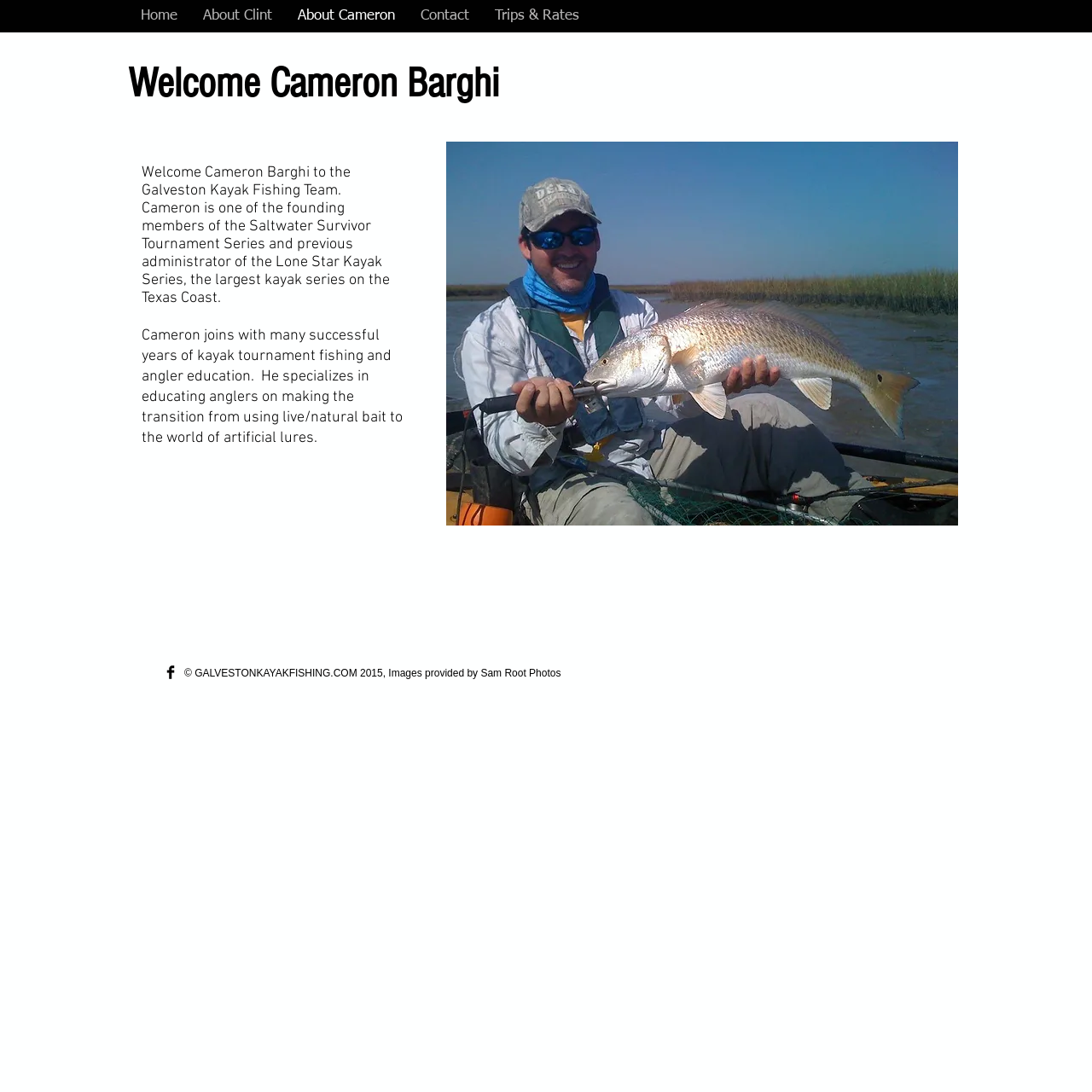What is the name of the website?
Using the information from the image, provide a comprehensive answer to the question.

The webpage content and the navigation links suggest that the website is about Galveston Kayak Fishing, and the footer mentions '© GALVESTONKAYAKFISHING.COM 2015'.